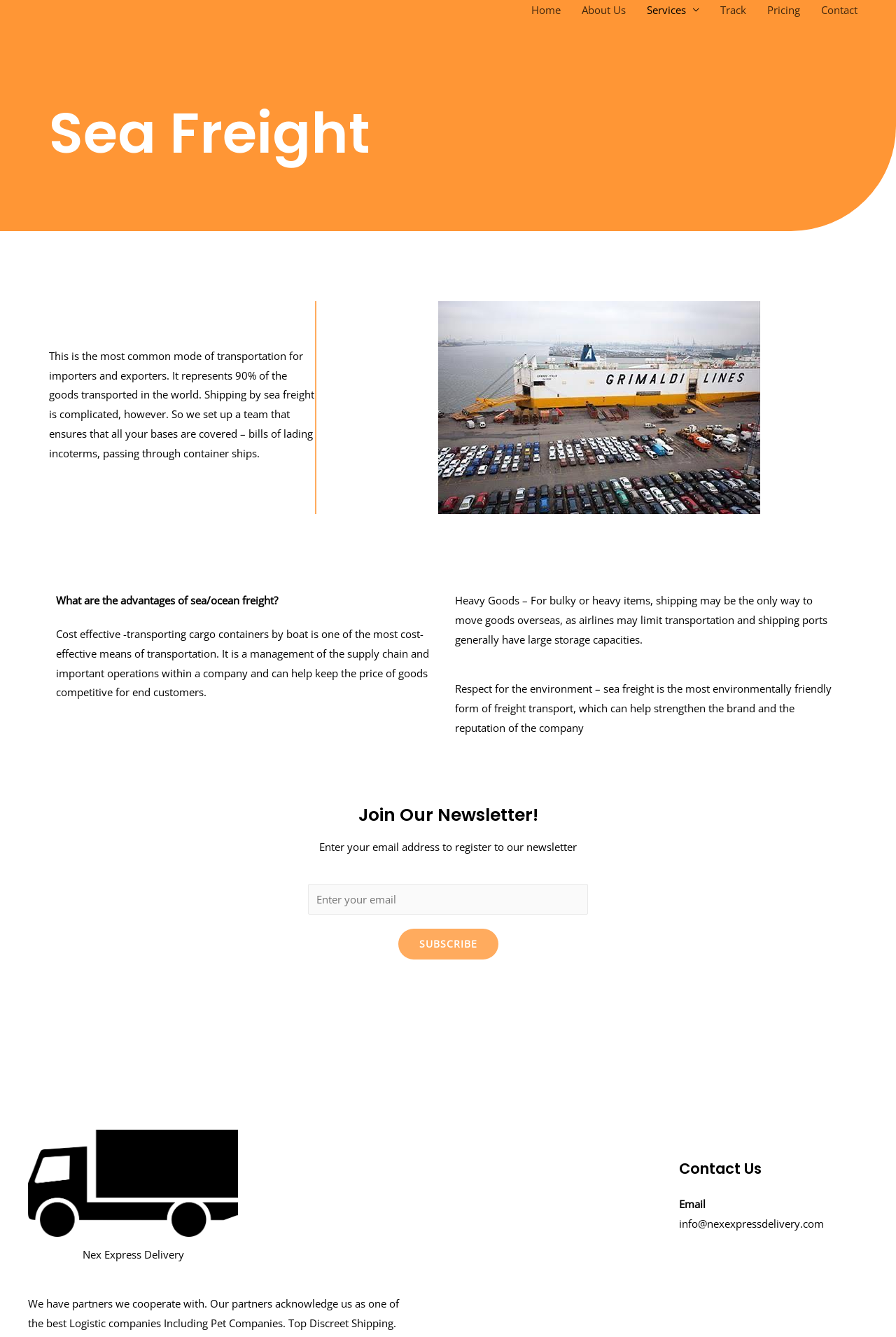What can be entered in the textbox to register for the newsletter?
Using the visual information, reply with a single word or short phrase.

Email address